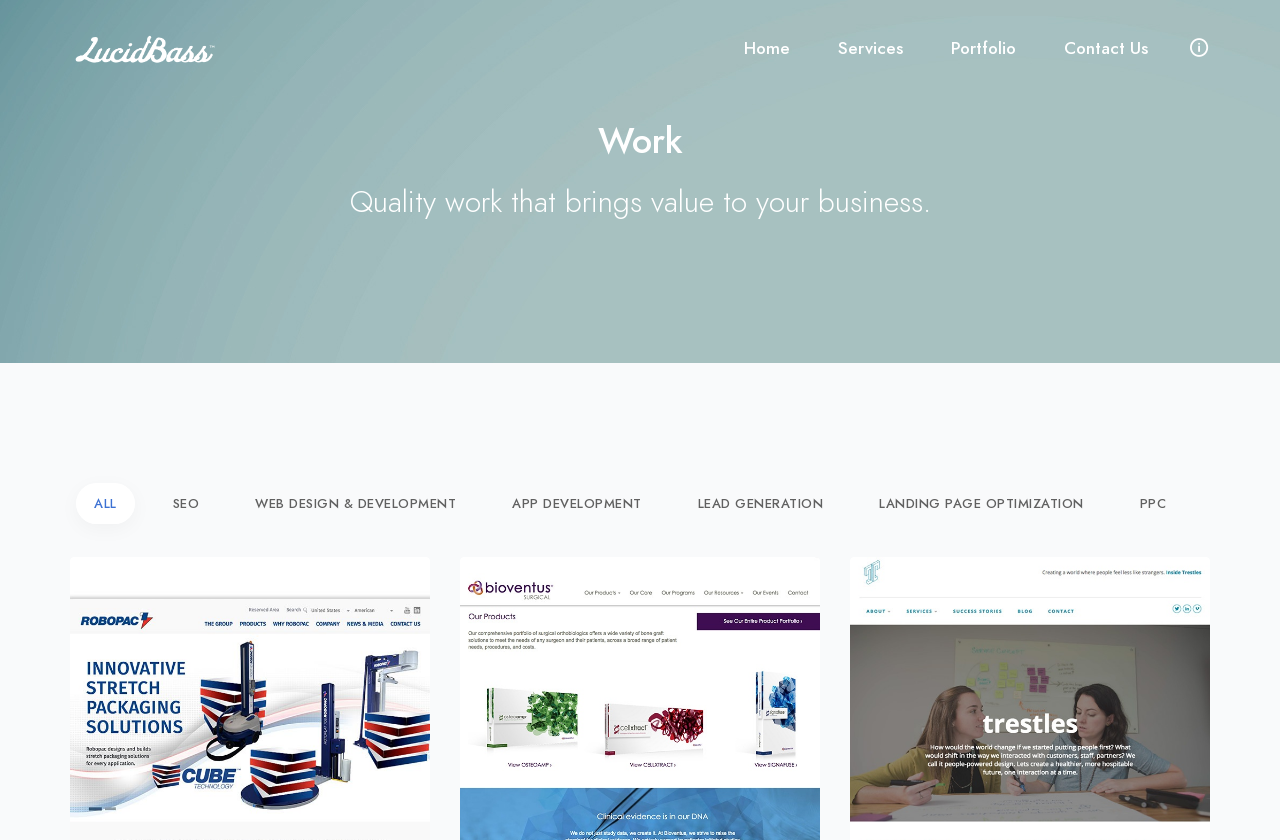What is the purpose of the buttons with icons?
Please answer using one word or phrase, based on the screenshot.

Social media links